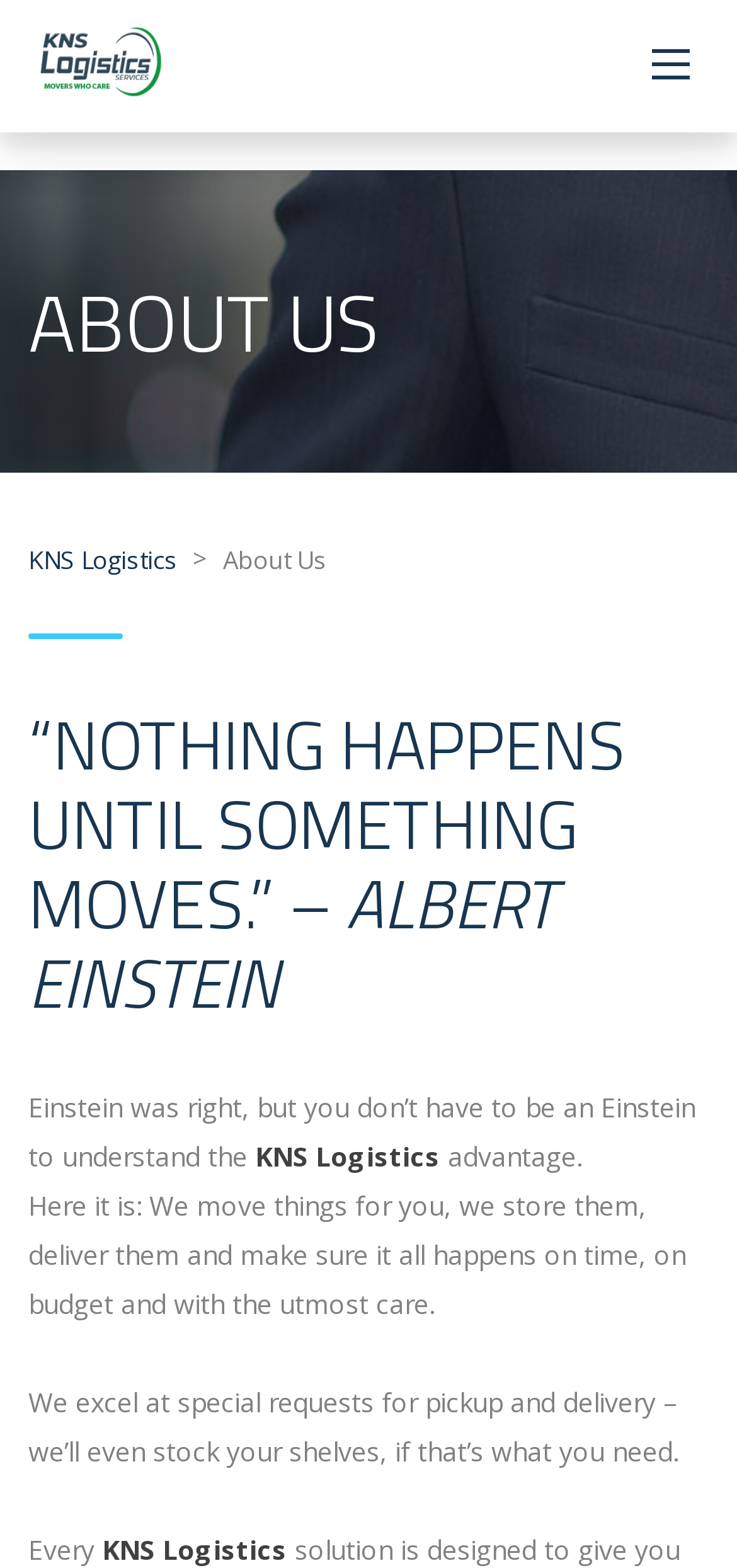What is the tone of the webpage?
Please analyze the image and answer the question with as much detail as possible.

The tone of the webpage can be inferred from the formal language used in the text, the presence of a quote from a famous person, and the overall structure of the page, which suggests a professional and corporate tone.